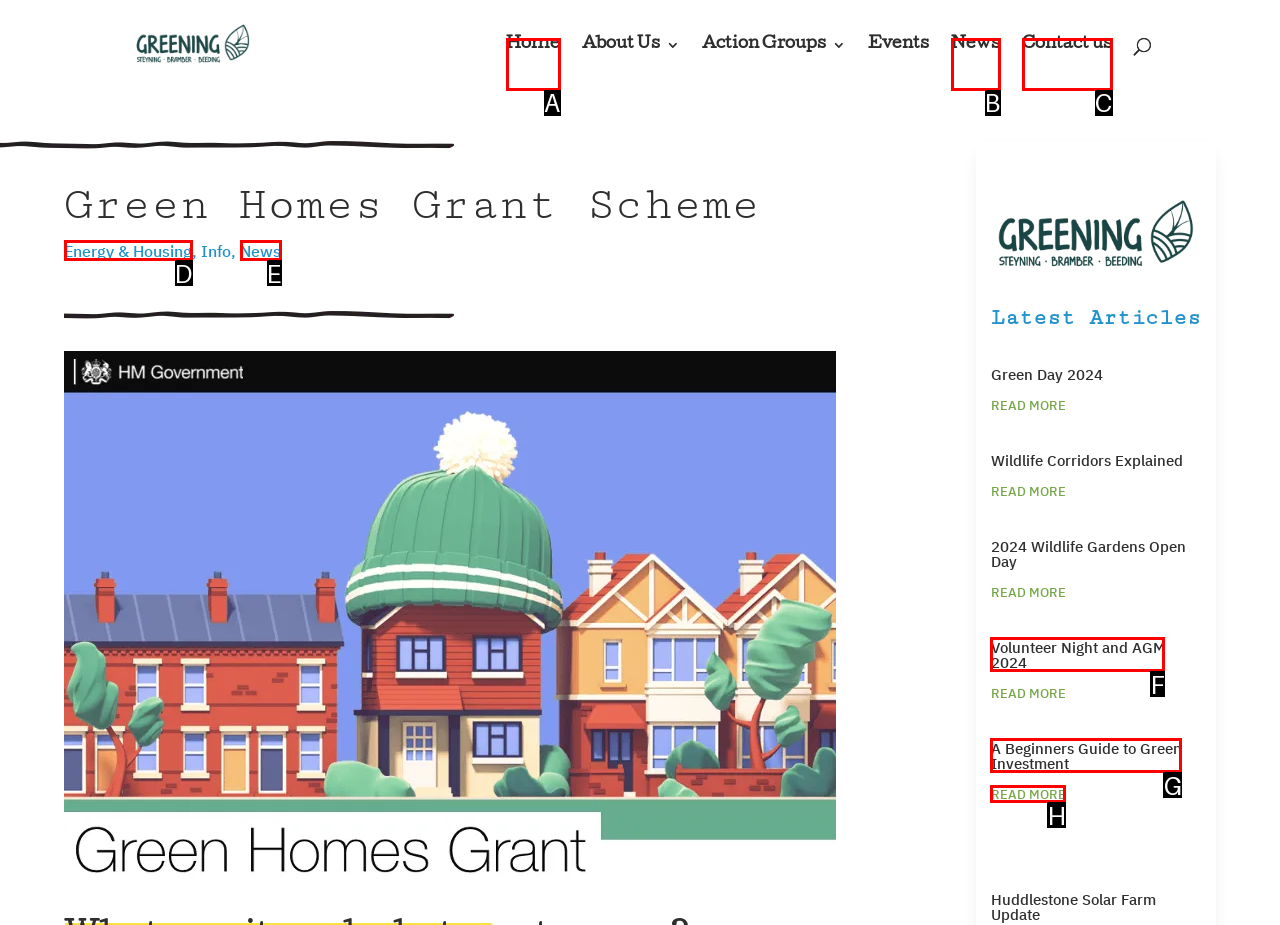Identify the option that corresponds to the description: Volunteer Night and AGM 2024 
Provide the letter of the matching option from the available choices directly.

F